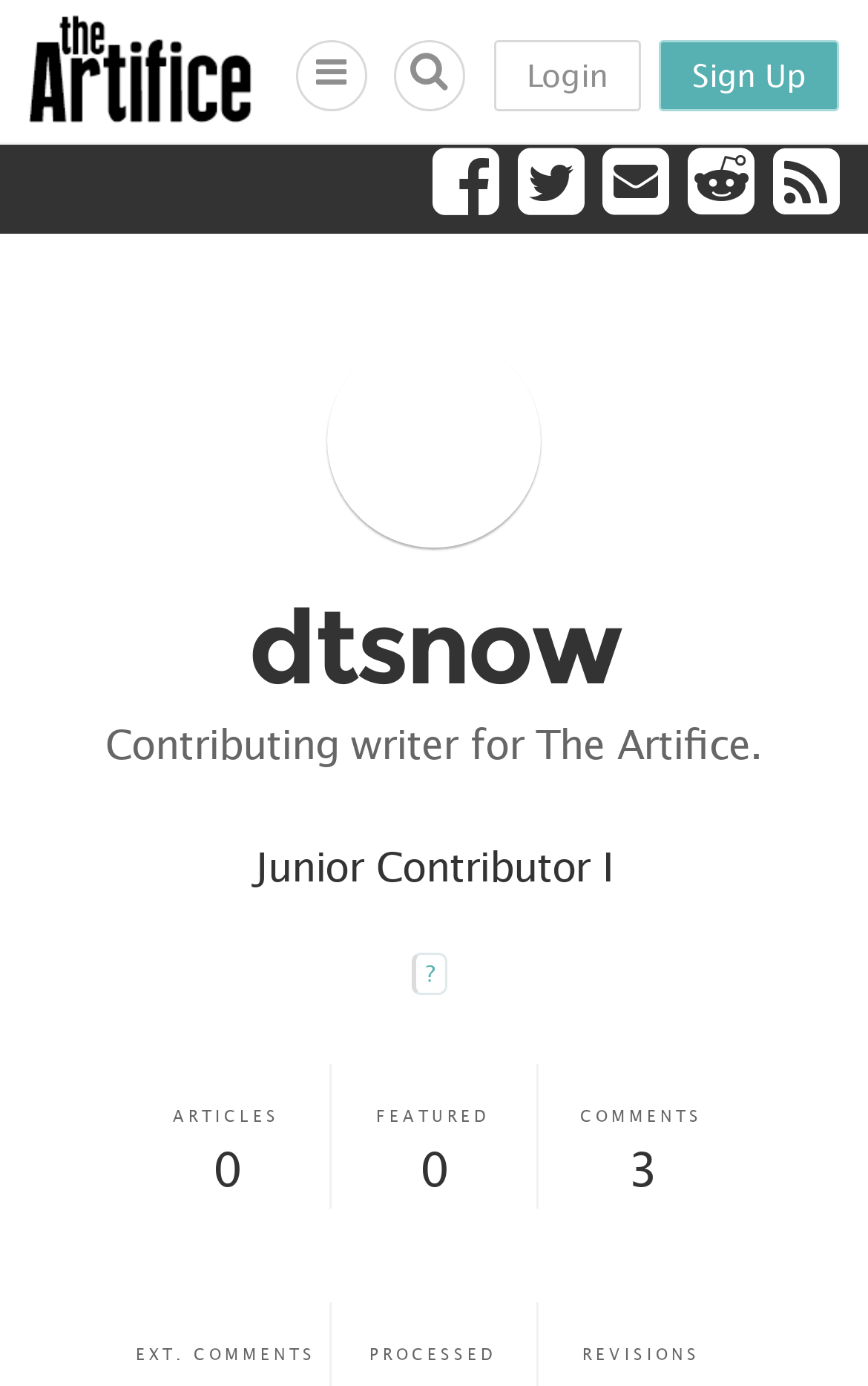Please locate the bounding box coordinates of the region I need to click to follow this instruction: "Check the comments section".

[0.668, 0.799, 0.809, 0.812]